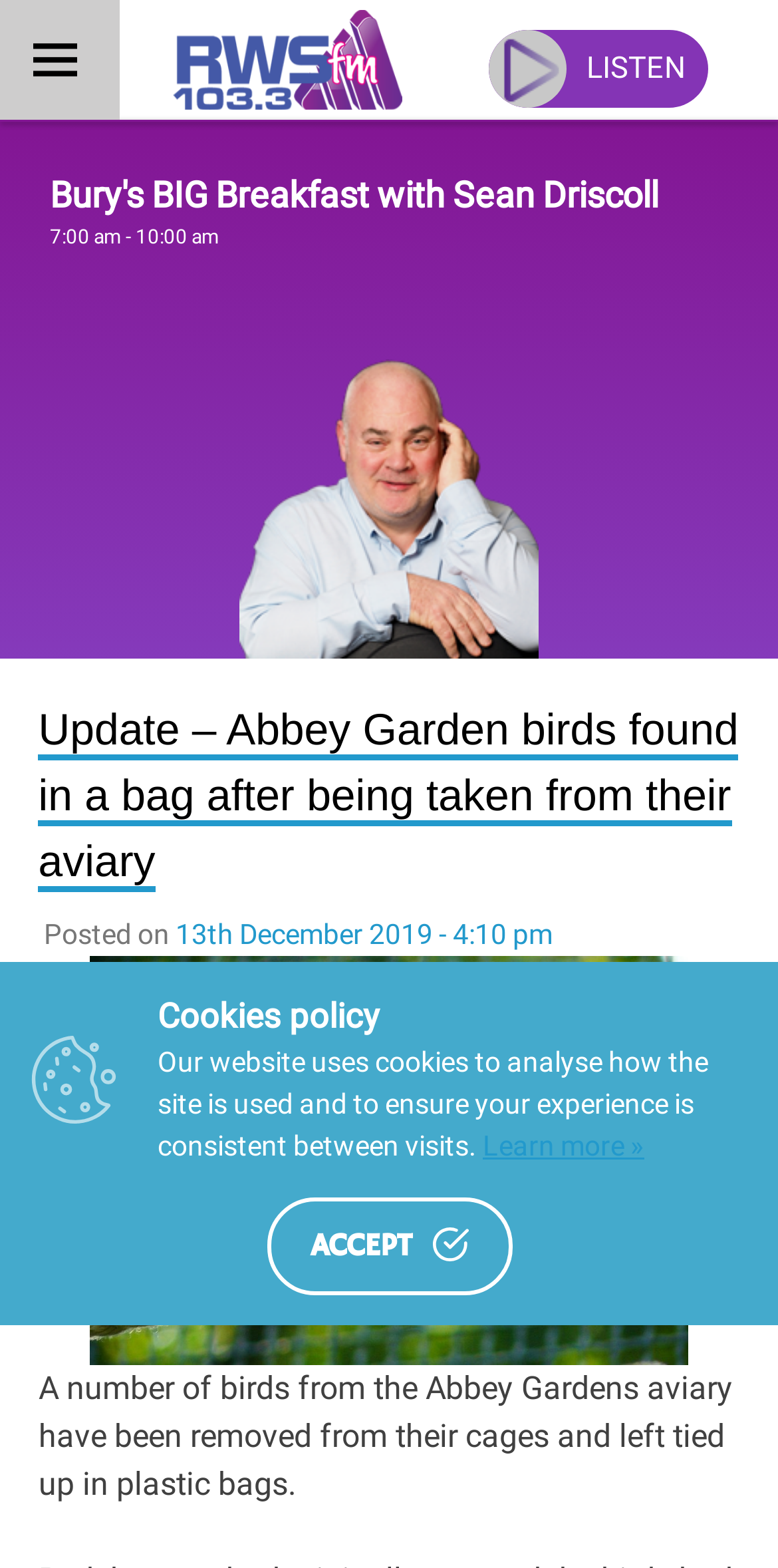Refer to the image and provide an in-depth answer to the question:
What is the name of the radio show?

I found the answer by looking at the heading element with the text 'Bury's BIG Breakfast with Sean Driscoll' and extracting the name of the radio show from it.